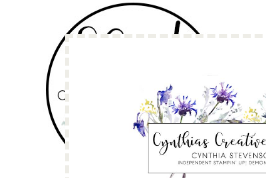Use a single word or phrase to answer the question:
What is the dominant color scheme used in the logo?

Shades of purple